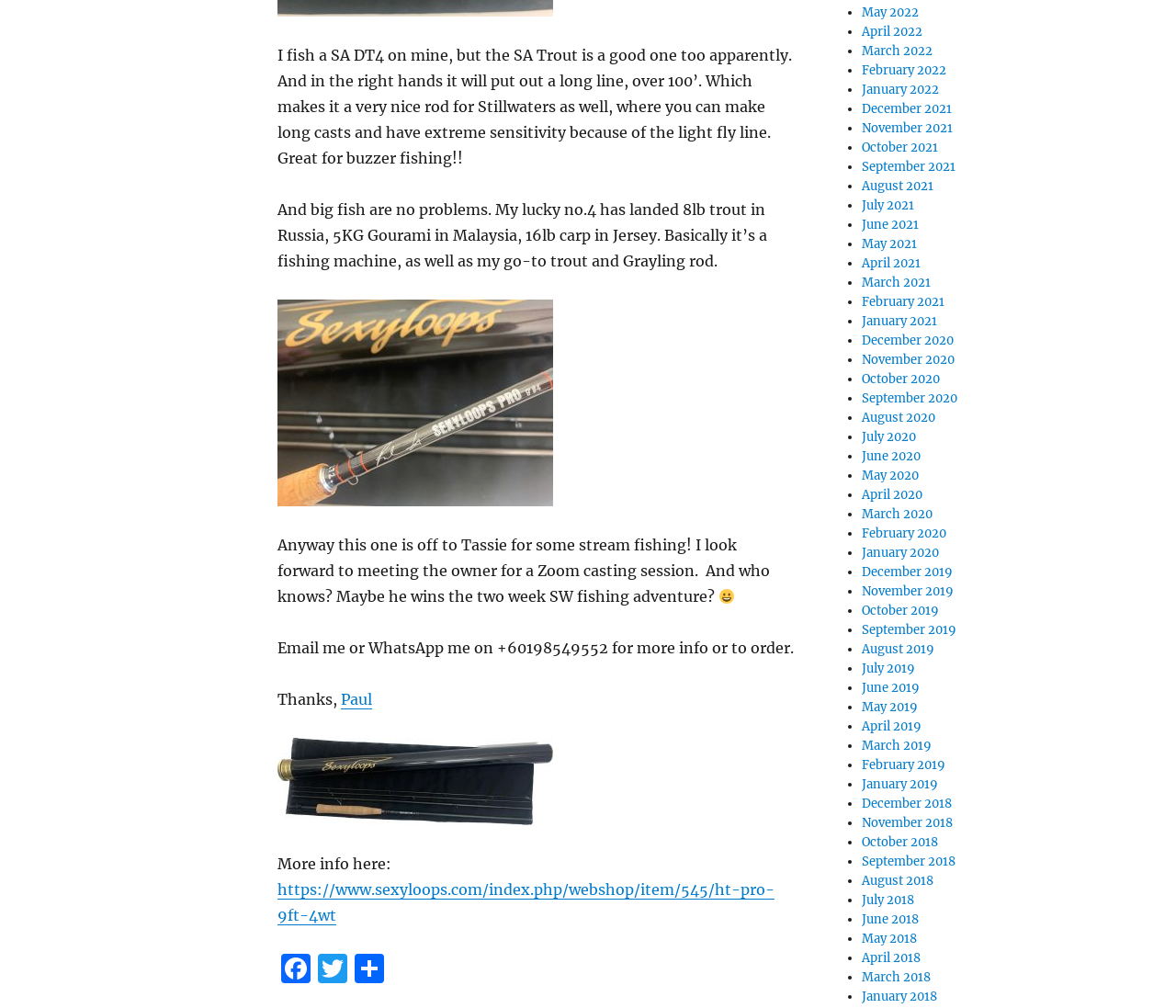Please look at the image and answer the question with a detailed explanation: What is the link provided for more information?

The link 'https://www.sexyloops.com/index.php/webshop/item/545/ht-pro-9ft-4wt' is provided in the text with the label 'More info here:' which implies that it is a link for more information.